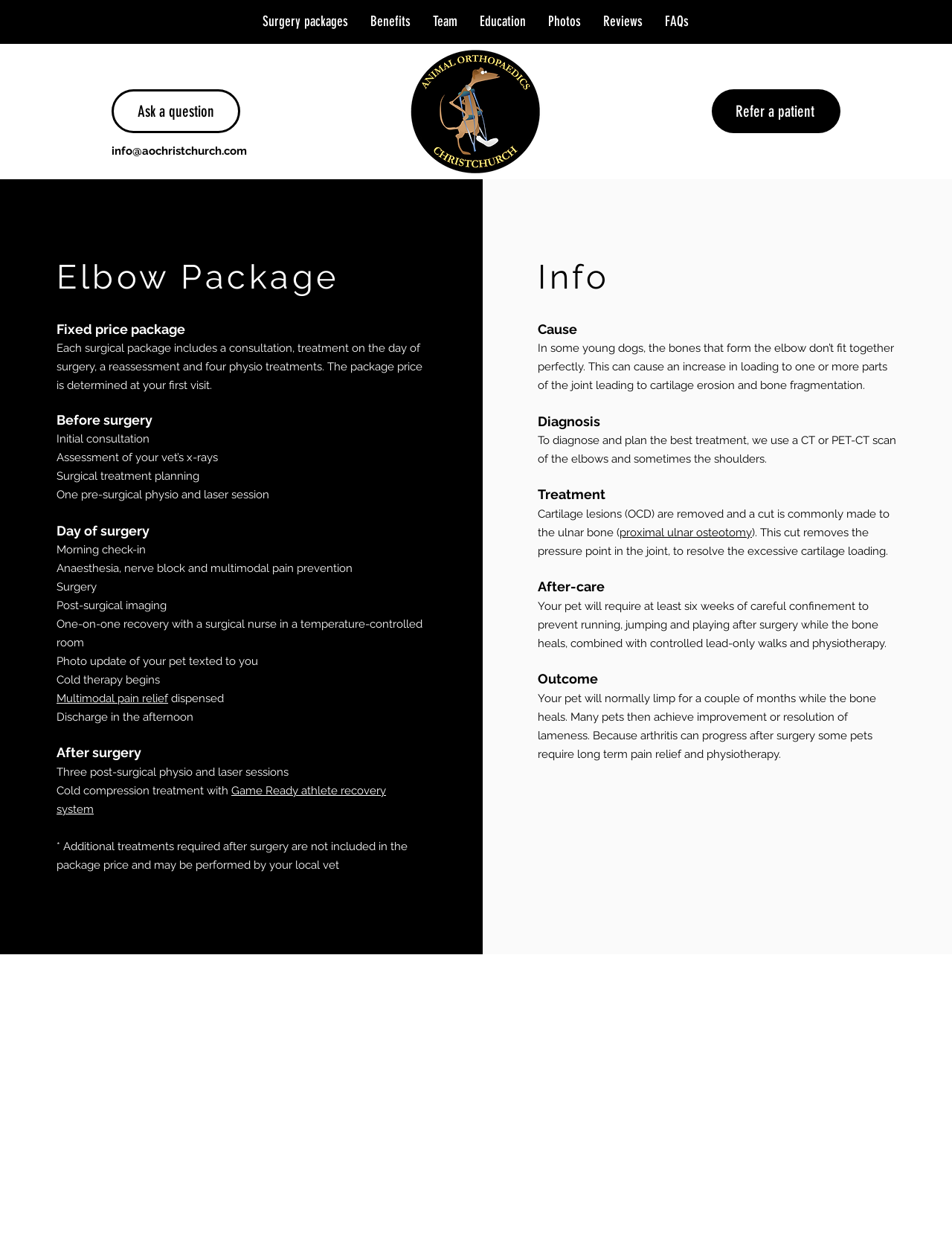Determine the bounding box coordinates for the clickable element required to fulfill the instruction: "Click on 'Surgery packages'". Provide the coordinates as four float numbers between 0 and 1, i.e., [left, top, right, bottom].

[0.264, 0.006, 0.377, 0.028]